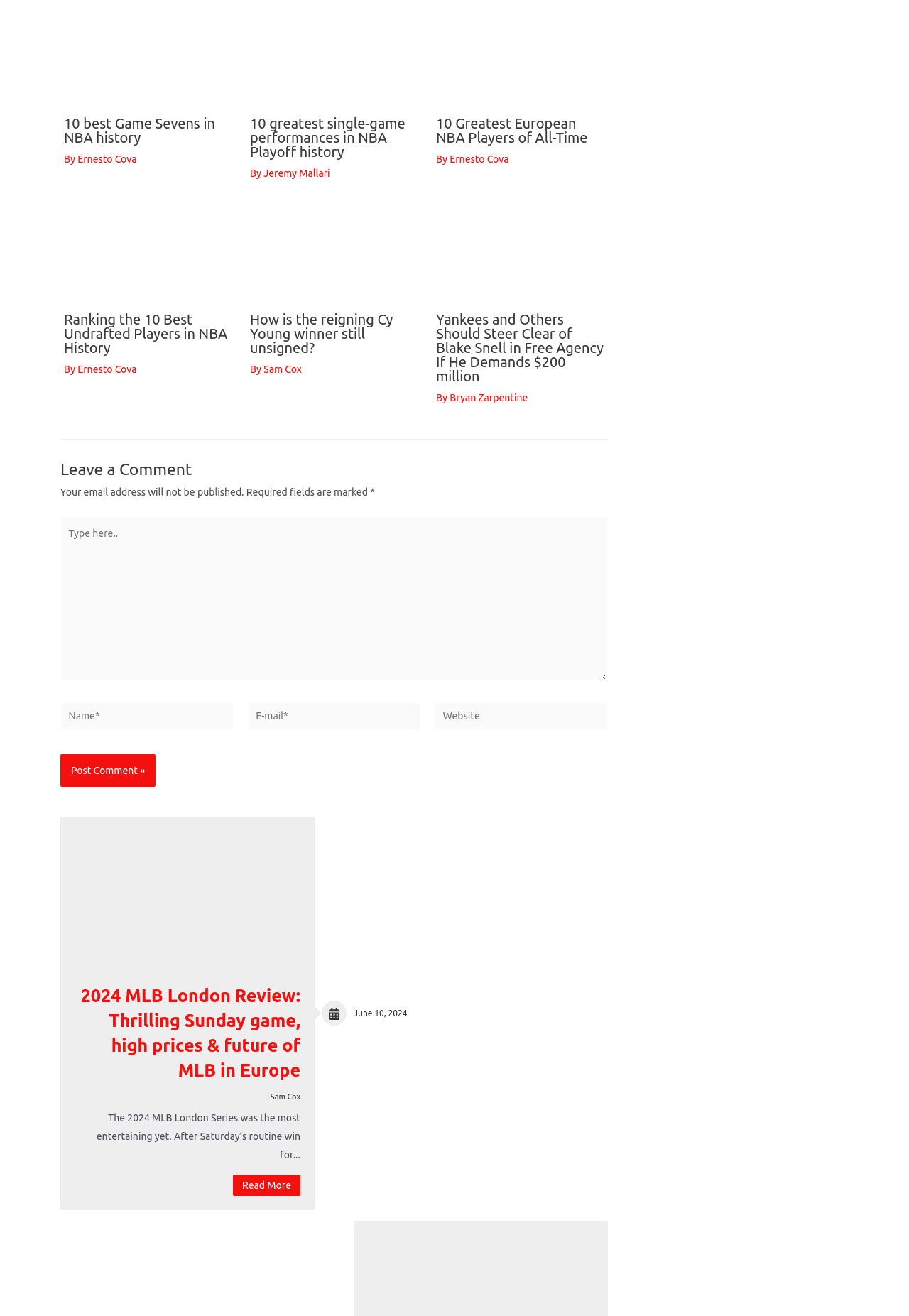Specify the bounding box coordinates of the area that needs to be clicked to achieve the following instruction: "Type in the textbox 'Type here..'".

[0.066, 0.392, 0.669, 0.517]